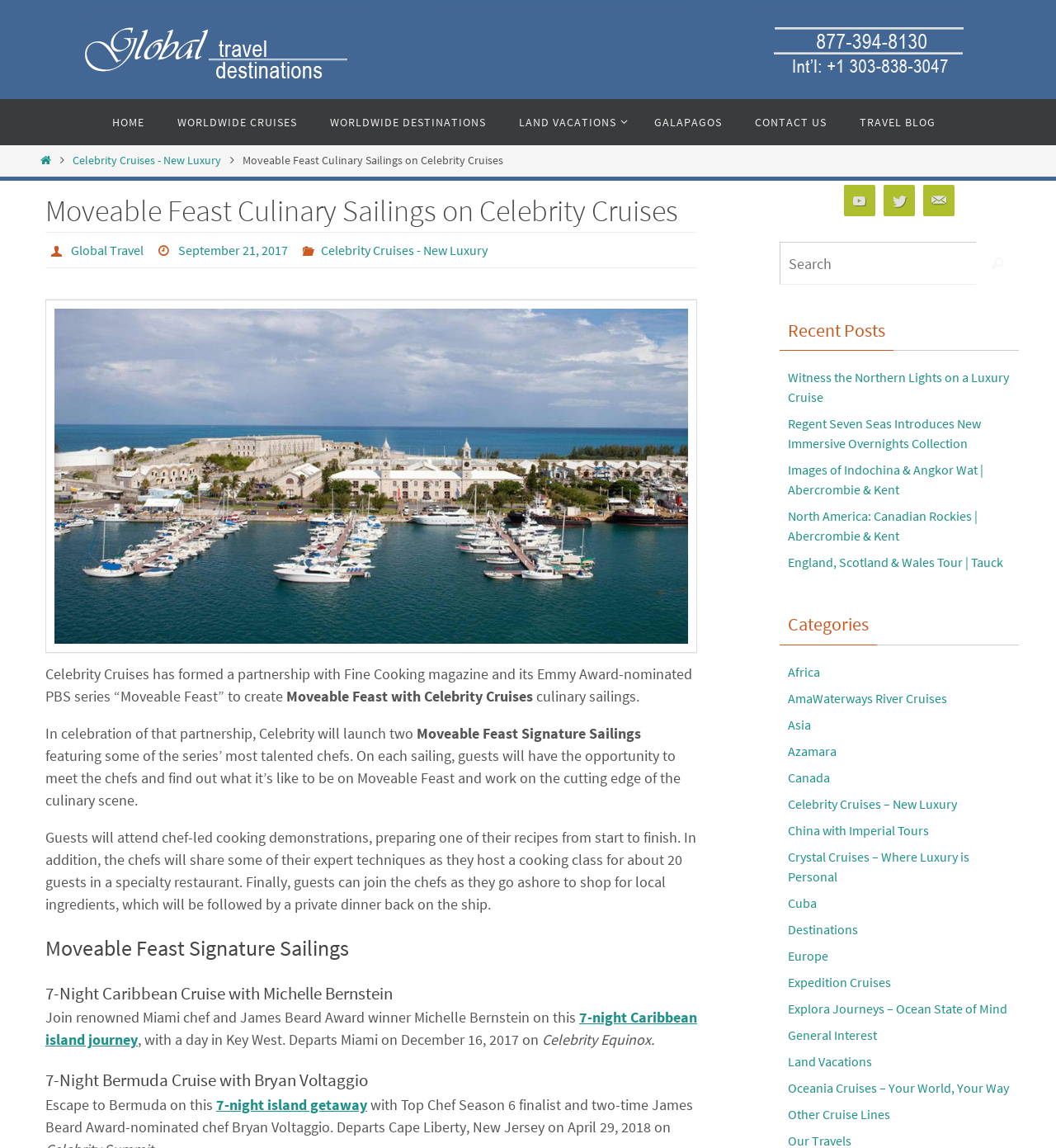Provide a brief response using a word or short phrase to this question:
How many Moveable Feast Signature Sailings are mentioned?

2